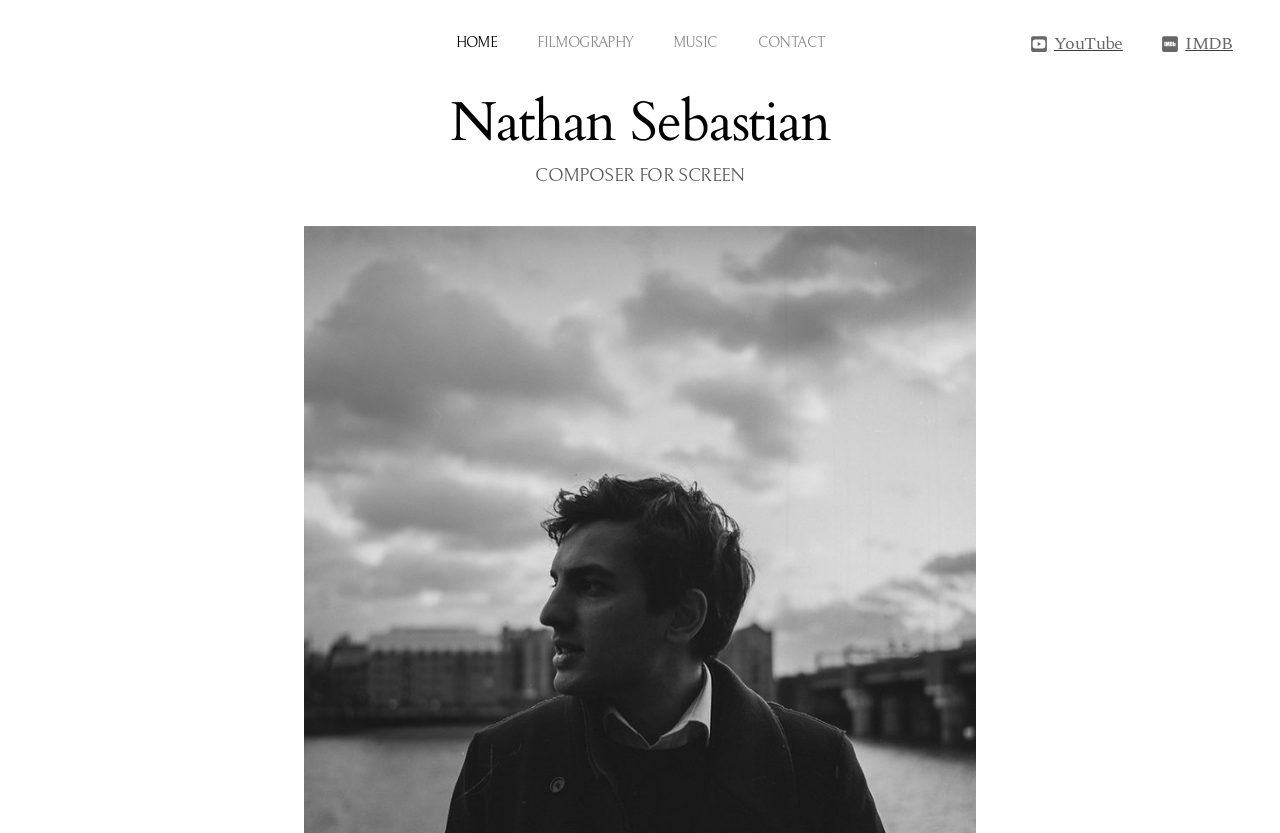What is the purpose of the 'CONTACT' link?
Please respond to the question with a detailed and well-explained answer.

The 'CONTACT' link is likely intended to provide a means for users to get in touch with Nathan Sebastian, possibly for inquiries, collaborations, or other purposes.